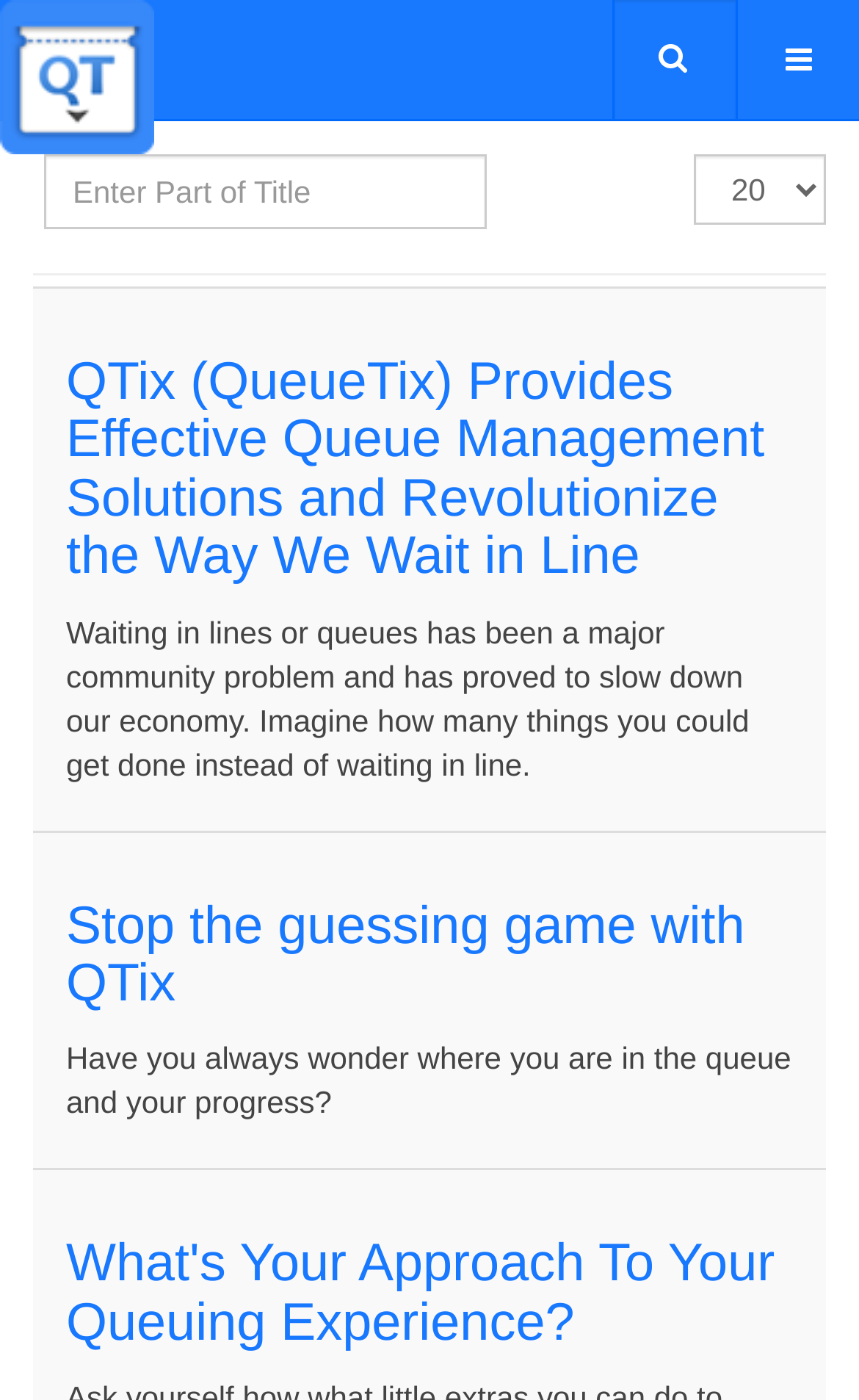Respond with a single word or phrase for the following question: 
How many options are available in the 'Display #' combobox?

Unknown